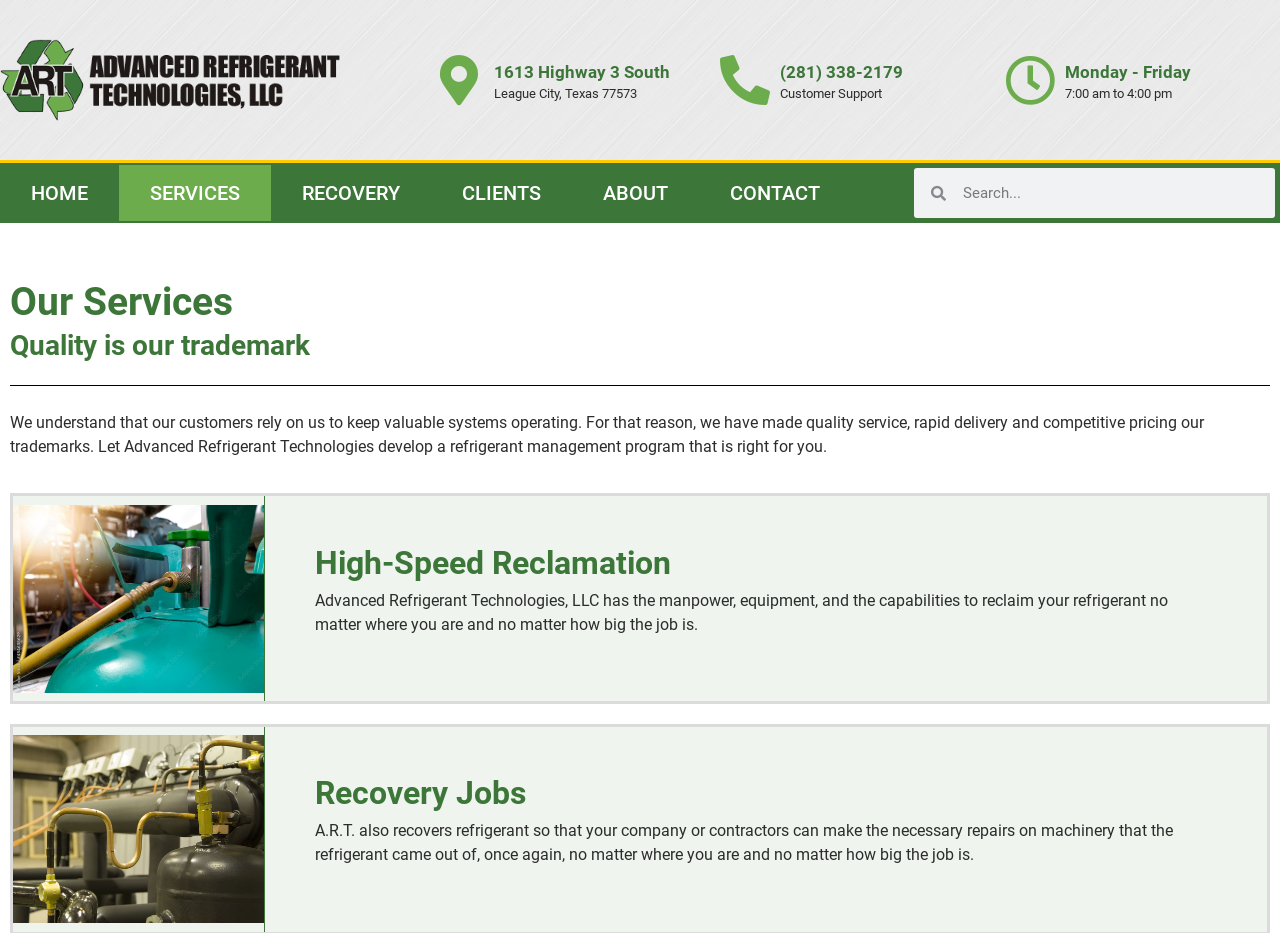Please find the bounding box coordinates of the element's region to be clicked to carry out this instruction: "Learn more about Dr. Jonathan Ruzicka".

None